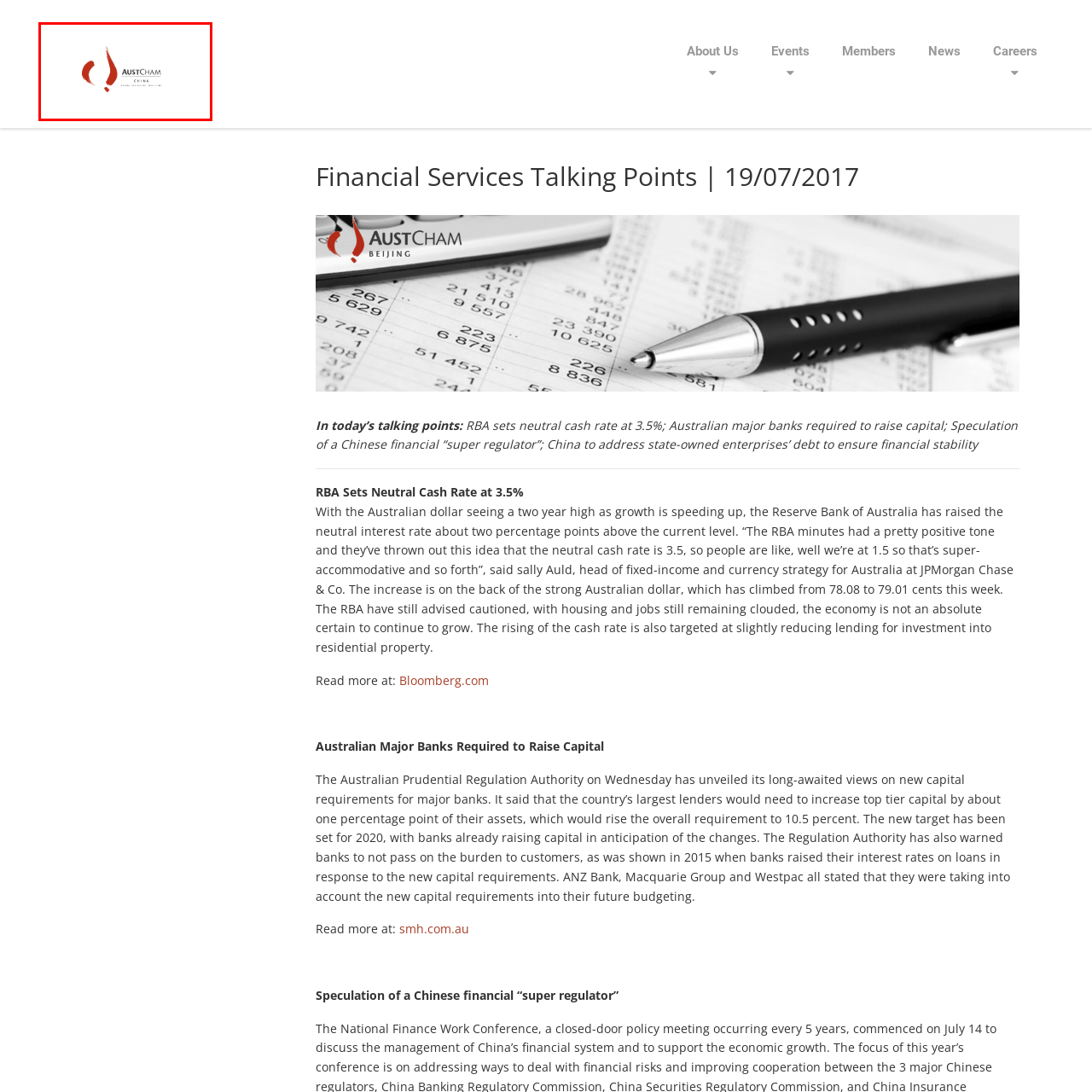Analyze the picture enclosed by the red bounding box and provide a single-word or phrase answer to this question:
What is the purpose of AustCham China?

Fostering business relations